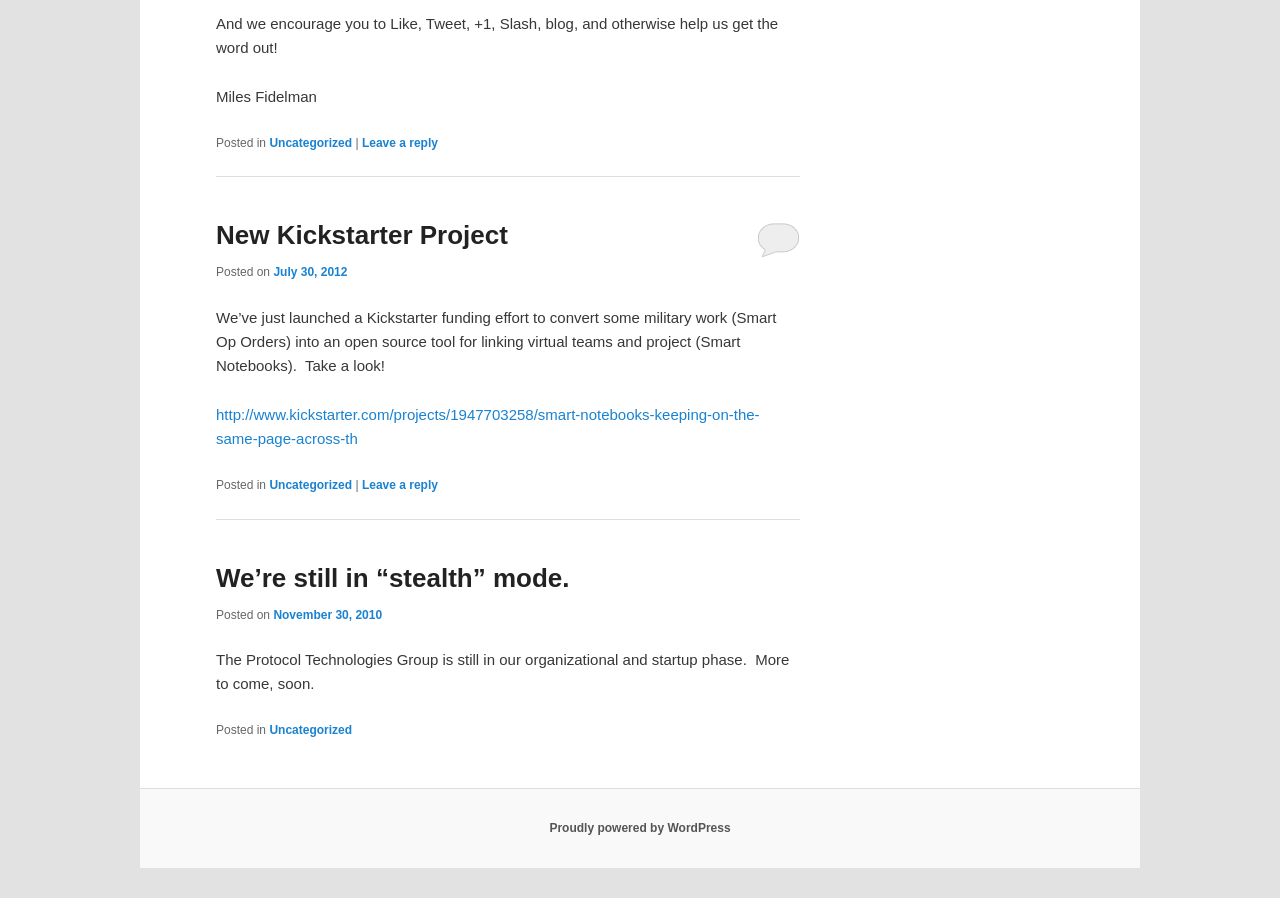Identify the bounding box coordinates of the element that should be clicked to fulfill this task: "Click on the 'New Kickstarter Project' link". The coordinates should be provided as four float numbers between 0 and 1, i.e., [left, top, right, bottom].

[0.169, 0.245, 0.397, 0.279]